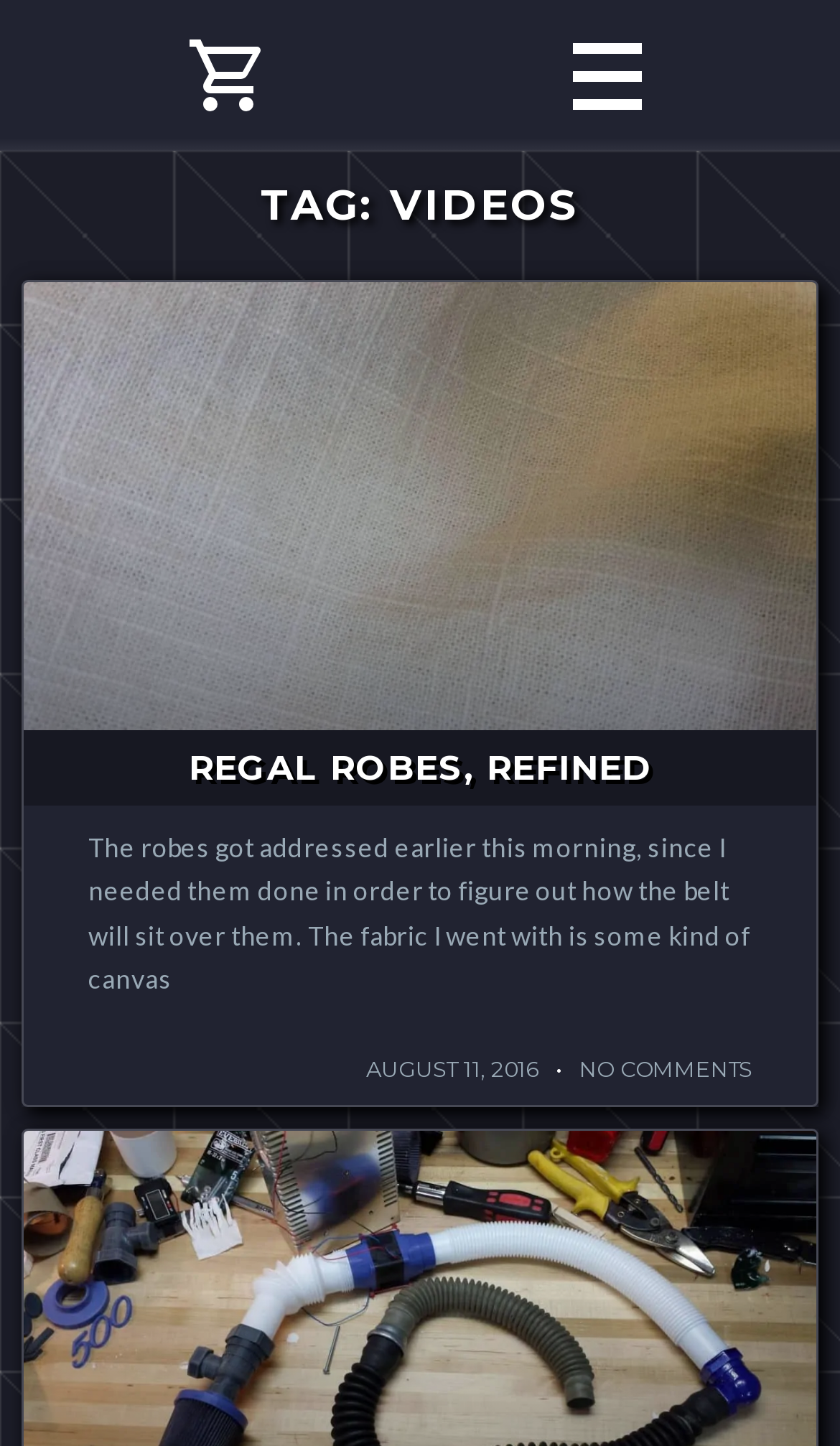What is the title of the latest article?
Using the visual information, reply with a single word or short phrase.

REGAL ROBES, REFINED